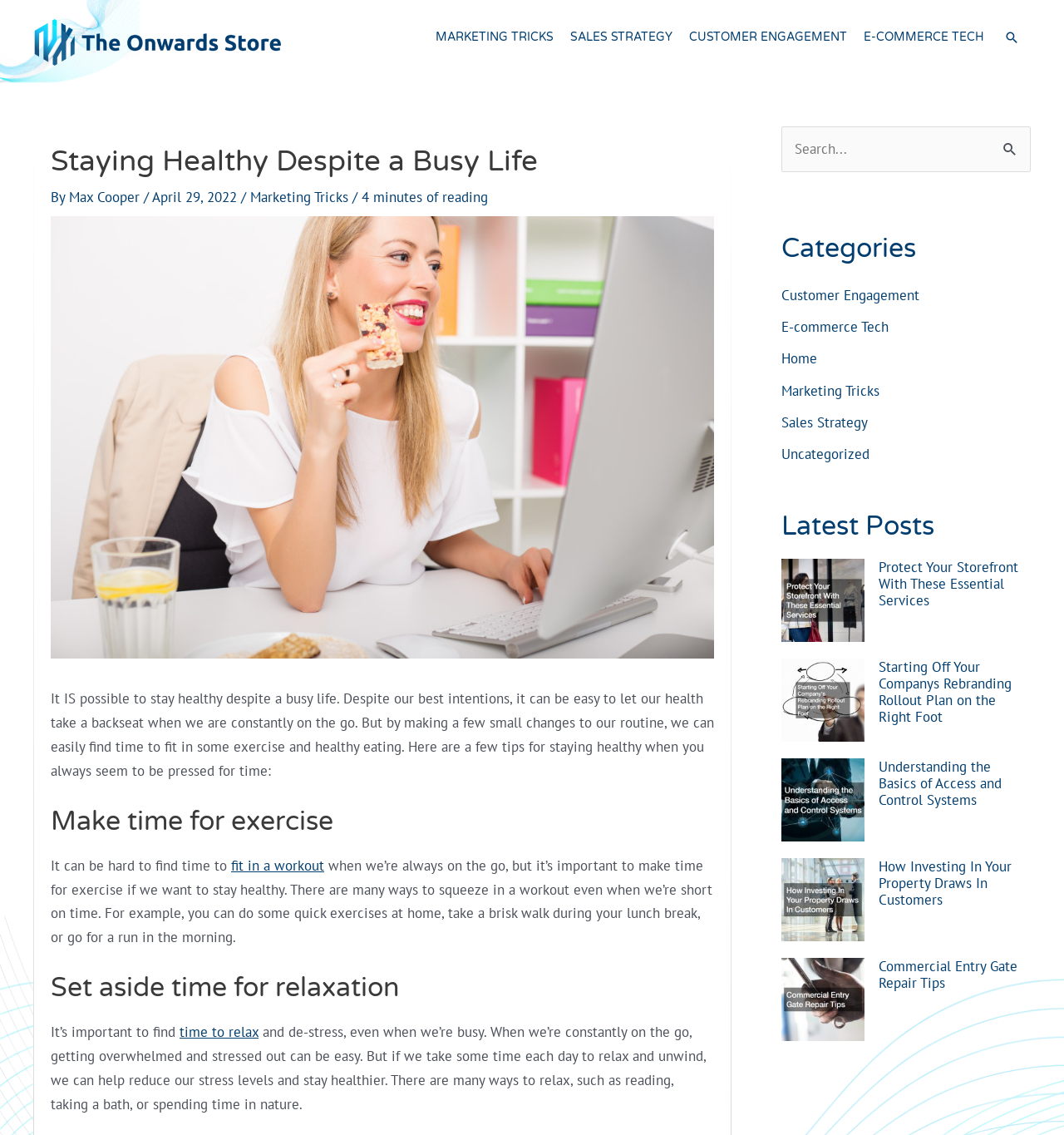Generate a thorough caption detailing the webpage content.

The webpage is titled "How to Stay Healthy Even if You're Busy - The Onward Store" and features a logo of "theonwardstore.com" at the top left corner. Below the logo, there is a navigation menu with links to various categories such as "MARKETING TRICKS", "SALES STRATEGY", "CUSTOMER ENGAGEMENT", and "E-COMMERCE TECH". 

To the right of the navigation menu, there is a search icon link. Below the navigation menu, there is a header section with a heading "Staying Healthy Despite a Busy Life" and a subheading "By Max Cooper" with a date "April 29, 2022". The header section also features an image of a woman eating snacks.

The main content of the webpage is divided into sections, with headings "Make time for exercise" and "Set aside time for relaxation". The text in these sections provides tips on how to stay healthy despite a busy life, including finding time to exercise and relax. 

On the right side of the webpage, there are two complementary sections. The top section features a search box with a button labeled "Search". Below the search box, there is a section with headings "Categories" and "Latest Posts". The "Categories" section features links to various categories such as "Customer Engagement", "E-commerce Tech", and "Marketing Tricks". The "Latest Posts" section features links to several articles with titles such as "Protect Your Storefront With These Essential Services" and "How Investing In Your Property Draws In Customers".